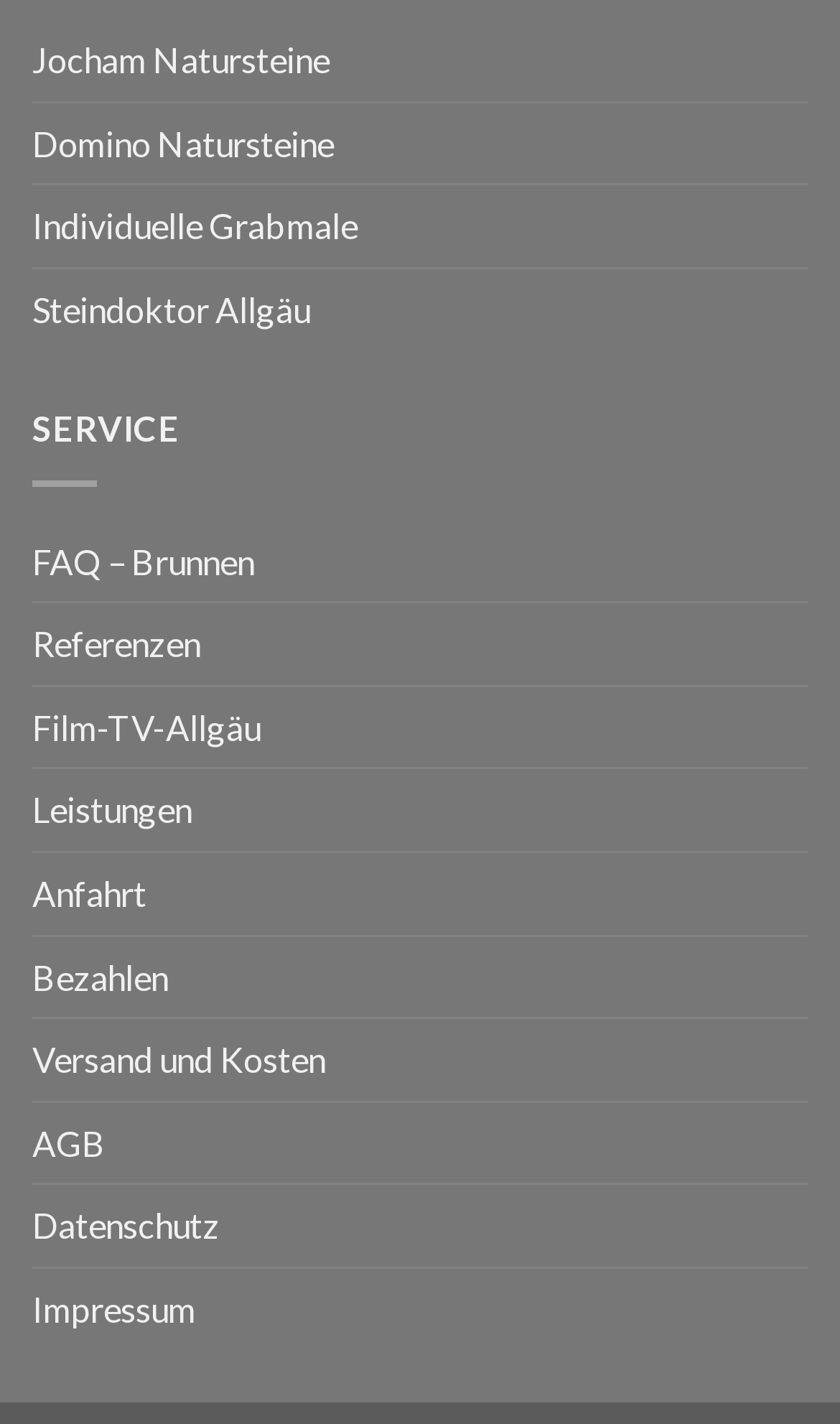Respond to the following question using a concise word or phrase: 
What is the last link on the webpage?

Impressum